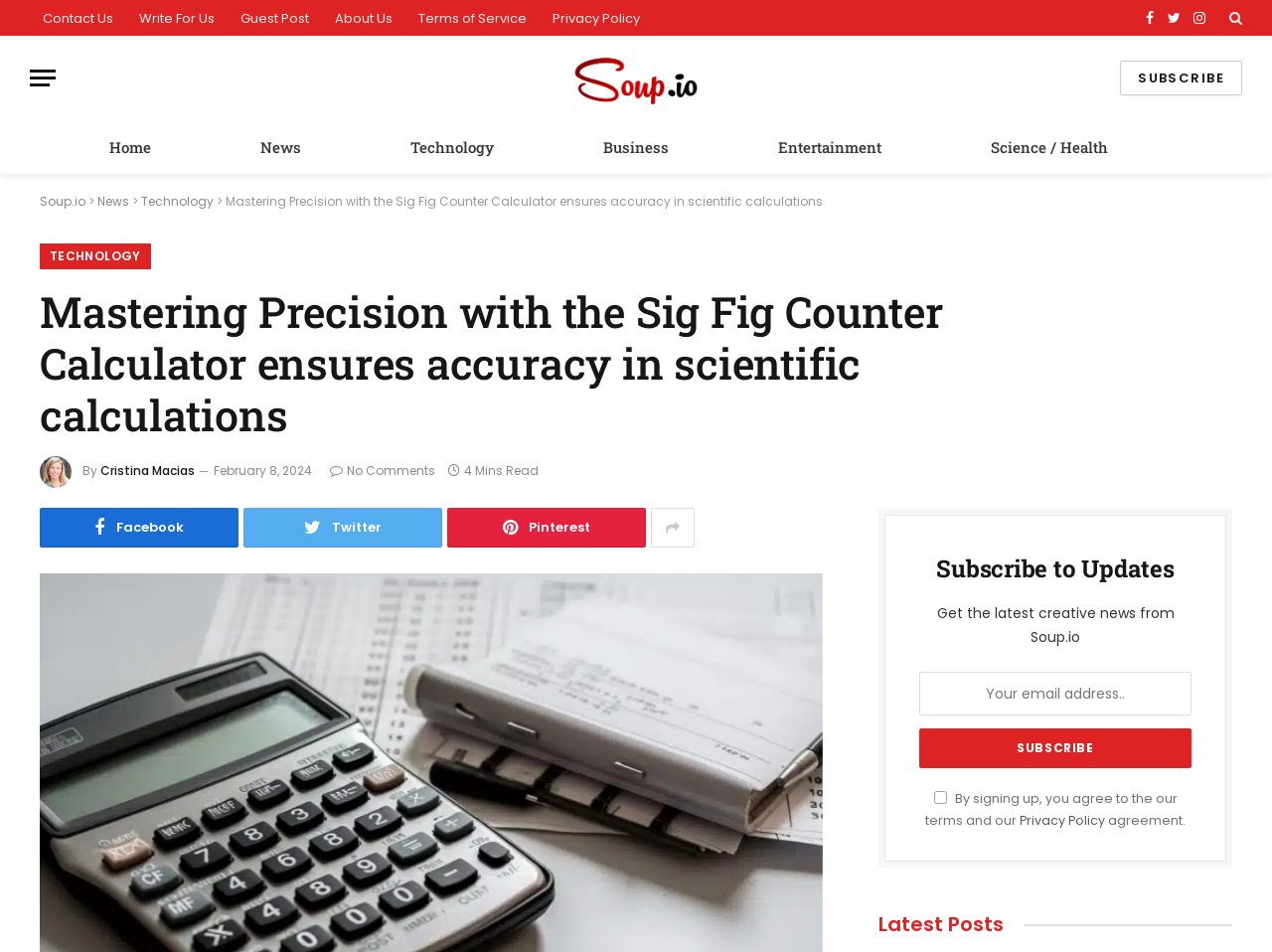Extract the heading text from the webpage.

Mastering Precision with the Sig Fig Counter Calculator ensures accuracy in scientific calculations